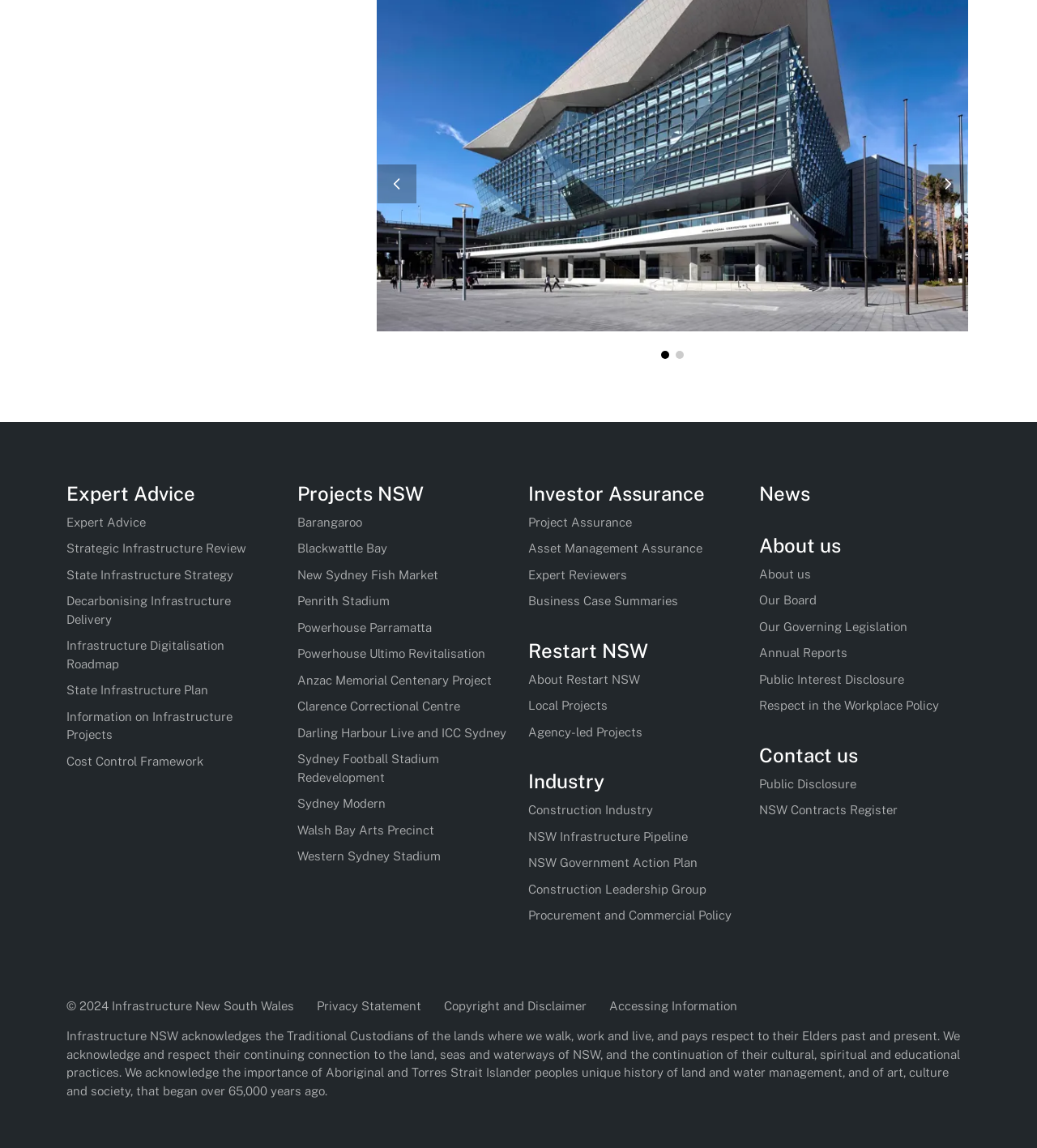Answer this question using a single word or a brief phrase:
What is the purpose of the 'Expert Advice' link?

Consultation